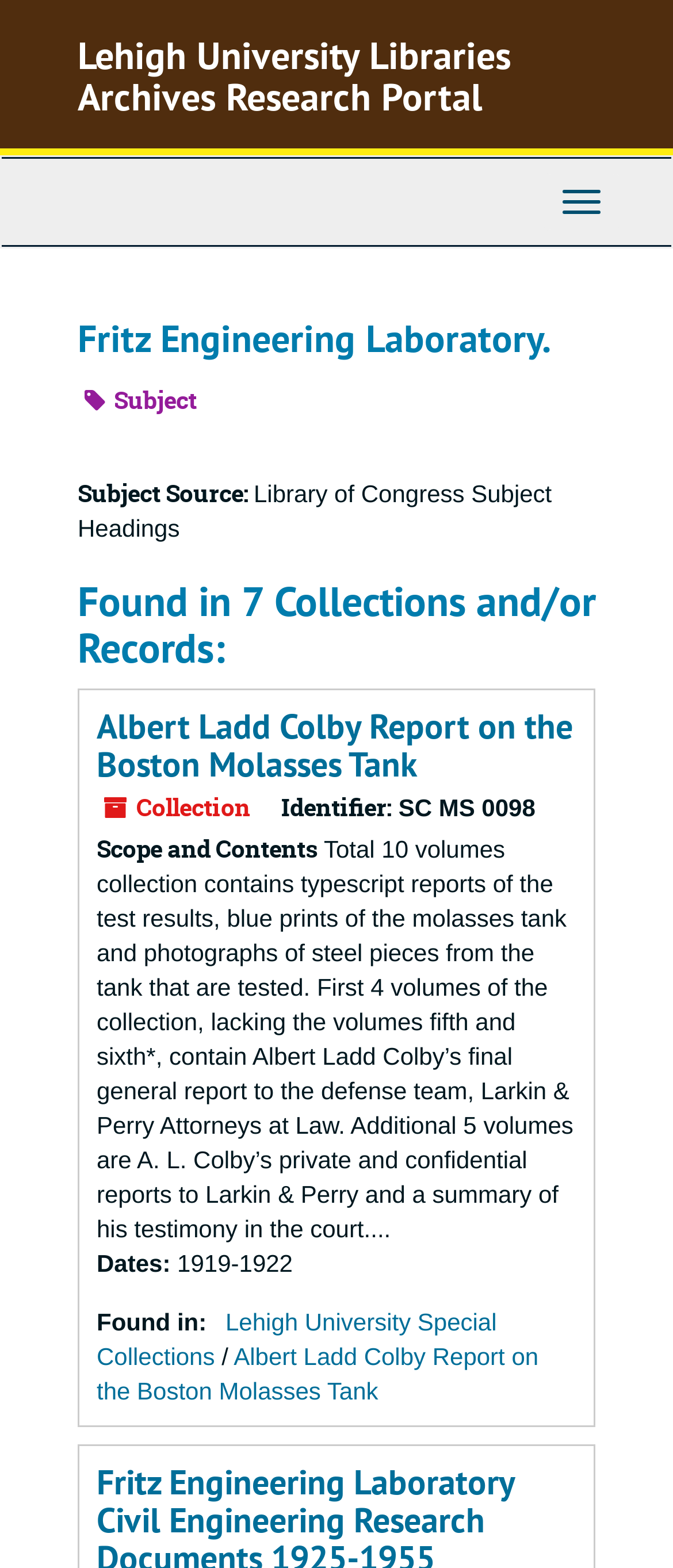How many collections are mentioned?
Please give a detailed and elaborate answer to the question.

The answer can be found in the heading 'Found in 7 Collections and/or Records:' which indicates that there are 7 collections mentioned on this webpage.